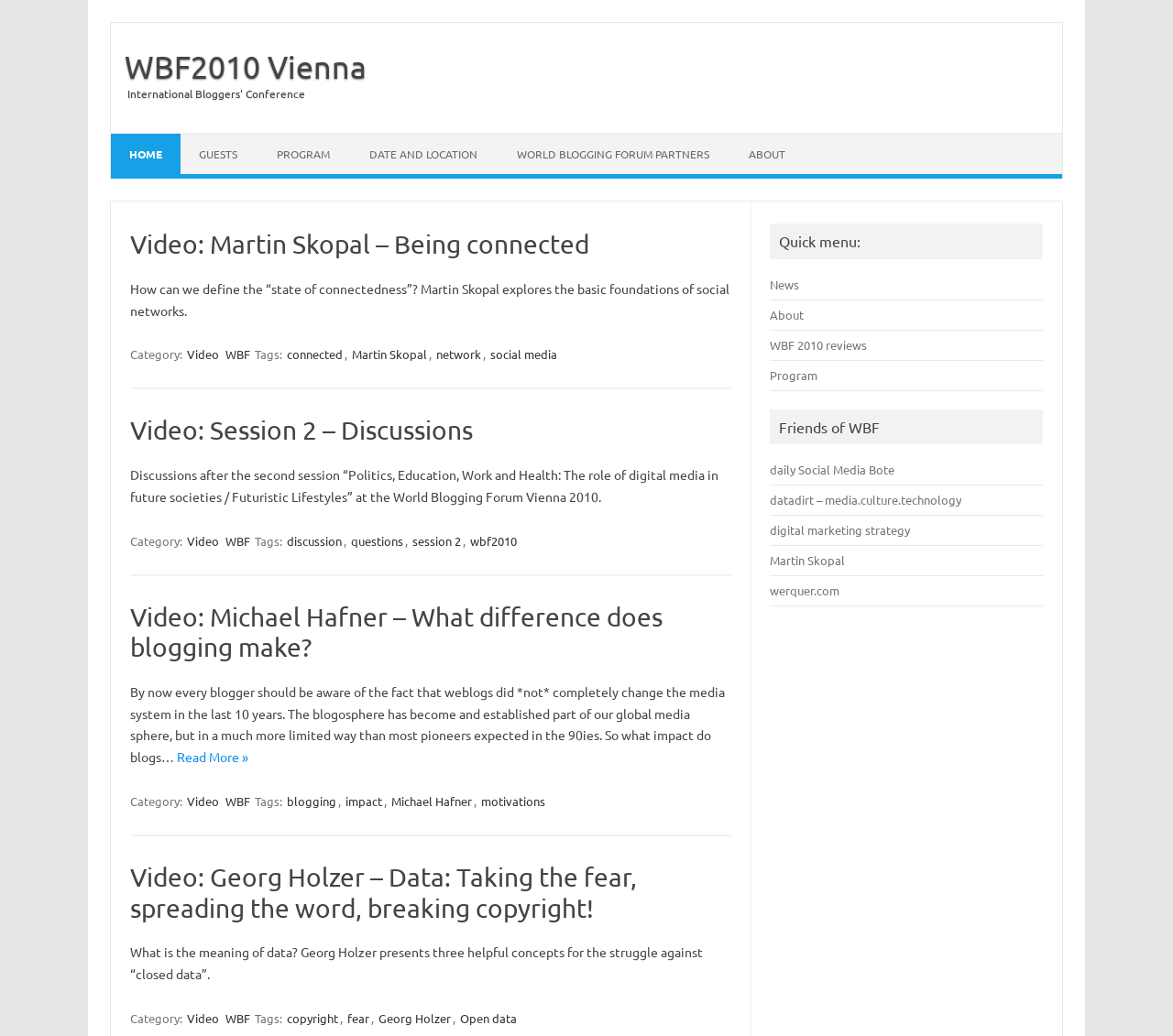Please identify the bounding box coordinates for the region that you need to click to follow this instruction: "View the 'Quick menu'".

[0.657, 0.216, 0.905, 0.603]